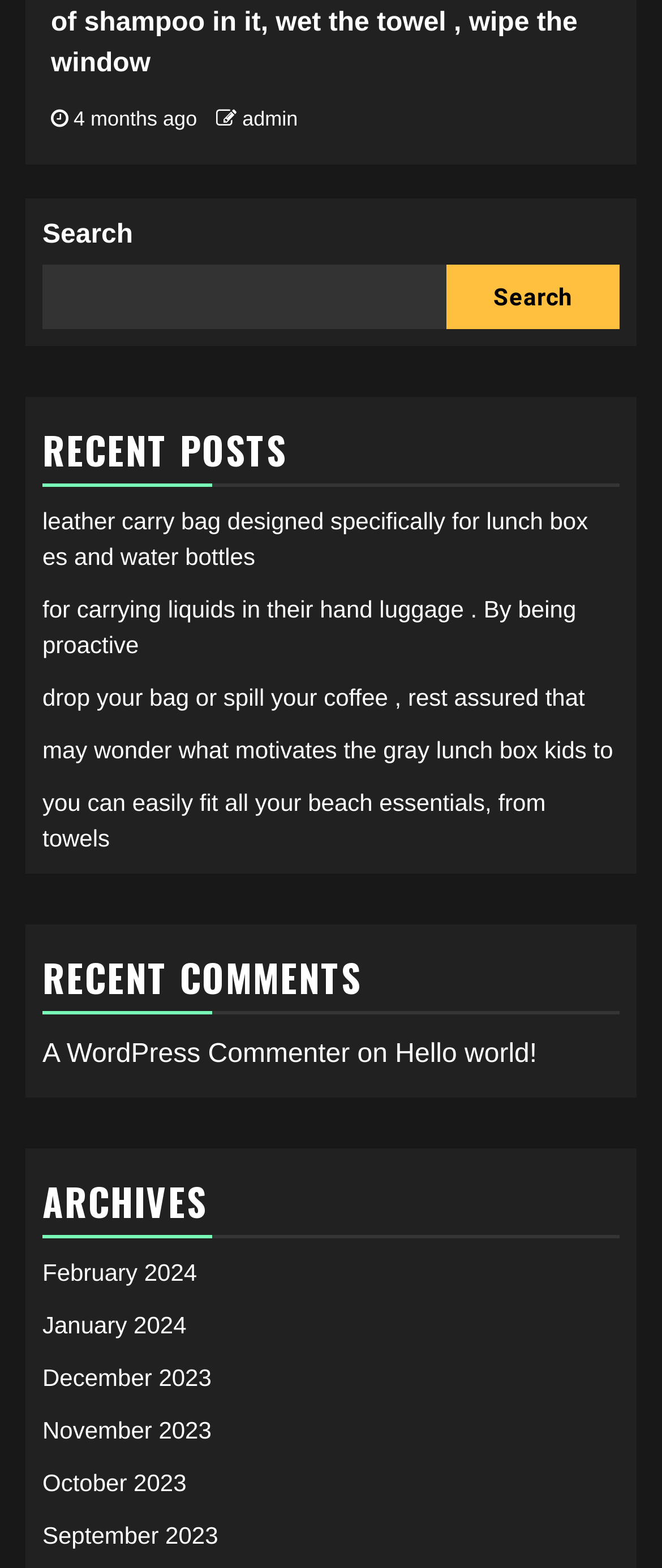Identify the bounding box coordinates of the area that should be clicked in order to complete the given instruction: "read recent posts". The bounding box coordinates should be four float numbers between 0 and 1, i.e., [left, top, right, bottom].

[0.064, 0.264, 0.936, 0.311]